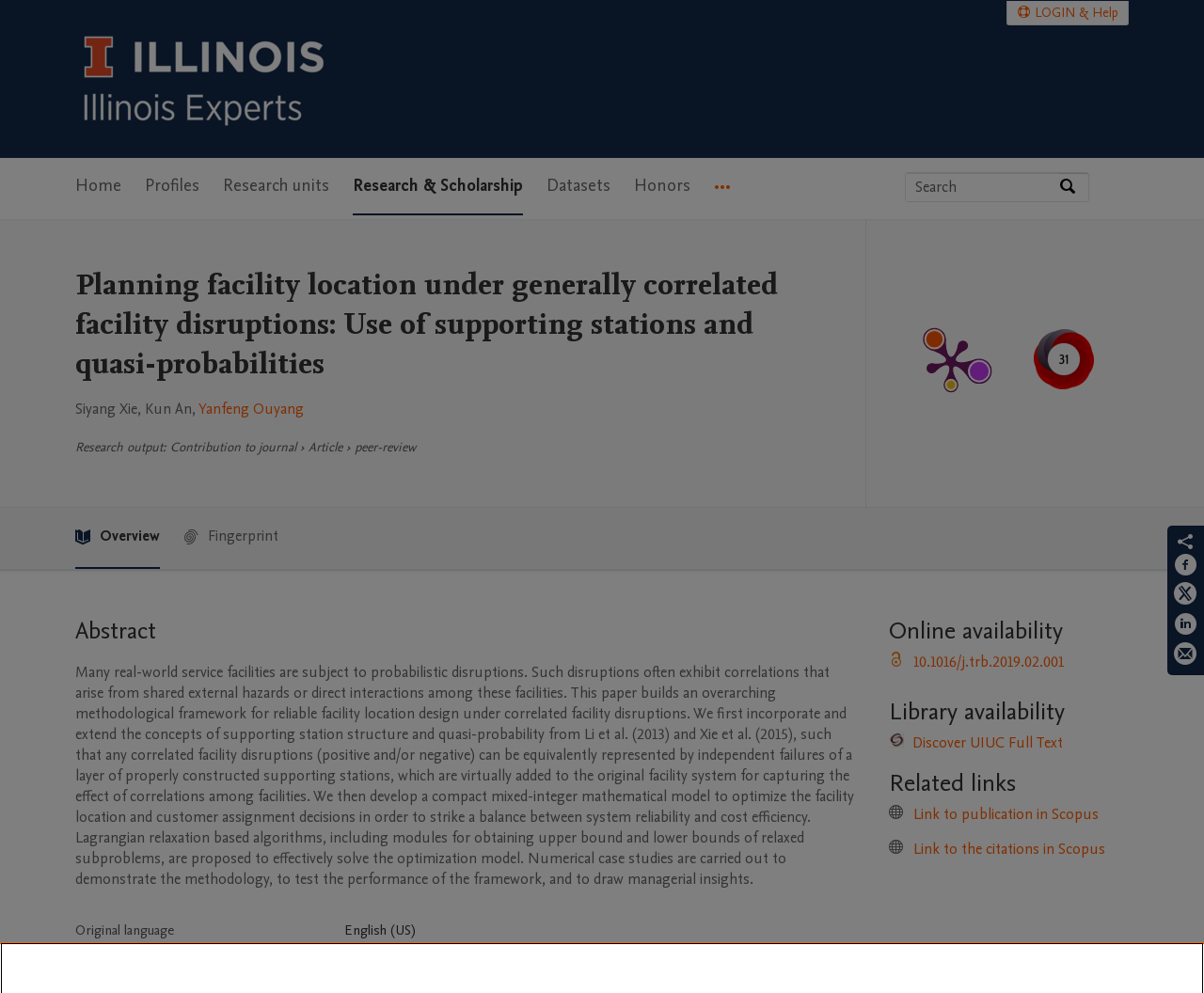From the element description: "Datasets", extract the bounding box coordinates of the UI element. The coordinates should be expressed as four float numbers between 0 and 1, in the order [left, top, right, bottom].

[0.454, 0.159, 0.507, 0.217]